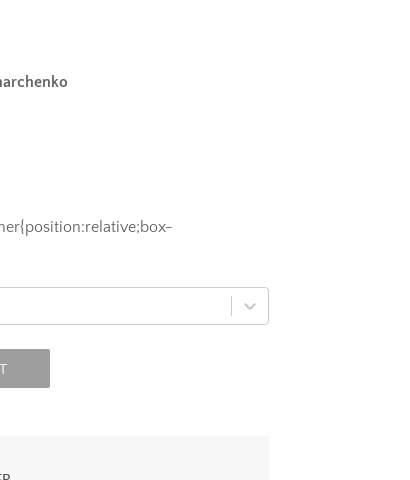Detail all significant aspects of the image you see.

The image showcases a small neck pendant designed by Artem Zakharchenko from the "Na Linii" collection. The pendant features a pure geometric design, combining elegant lines crafted from sterling silver or white gold, with a striking sphere-shaped center that cradles a natural pearl. This artistic piece exemplifies lightweight jewelry with a sculptural essence and is perfectly suited for those who appreciate minimalistic yet sophisticated styles. Below the image, options for selecting variants and an "ADD TO CART" button are available, indicating this piece is available for purchase. The overall presentation highlights the unique craftsmanship and the beauty of the materials used, inviting viewers to consider this exquisite jewelry piece.